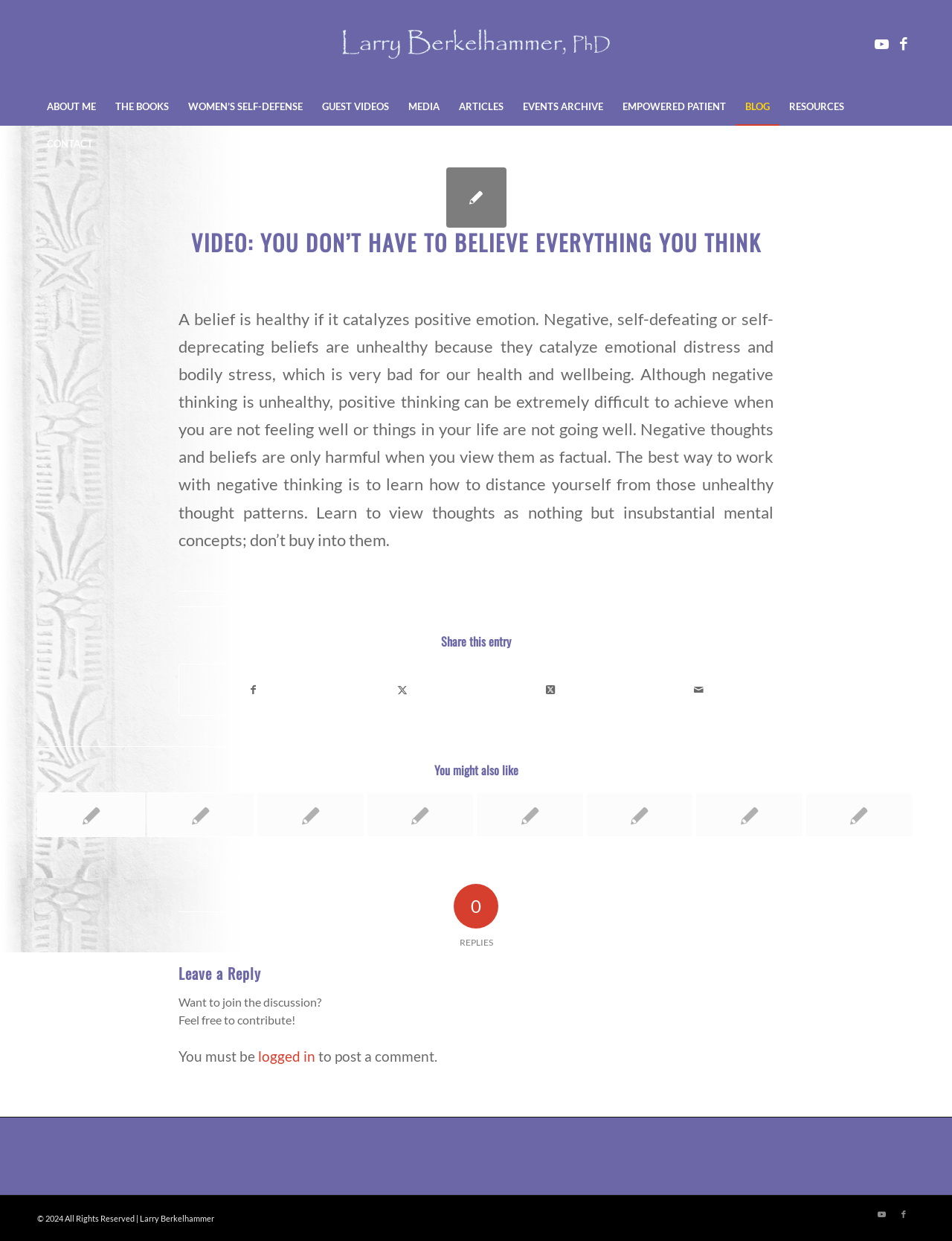Locate the bounding box coordinates of the area that needs to be clicked to fulfill the following instruction: "Read the article In Your Own Hands – The Health Benefits of Volunteering". The coordinates should be in the format of four float numbers between 0 and 1, namely [left, top, right, bottom].

[0.039, 0.638, 0.152, 0.674]